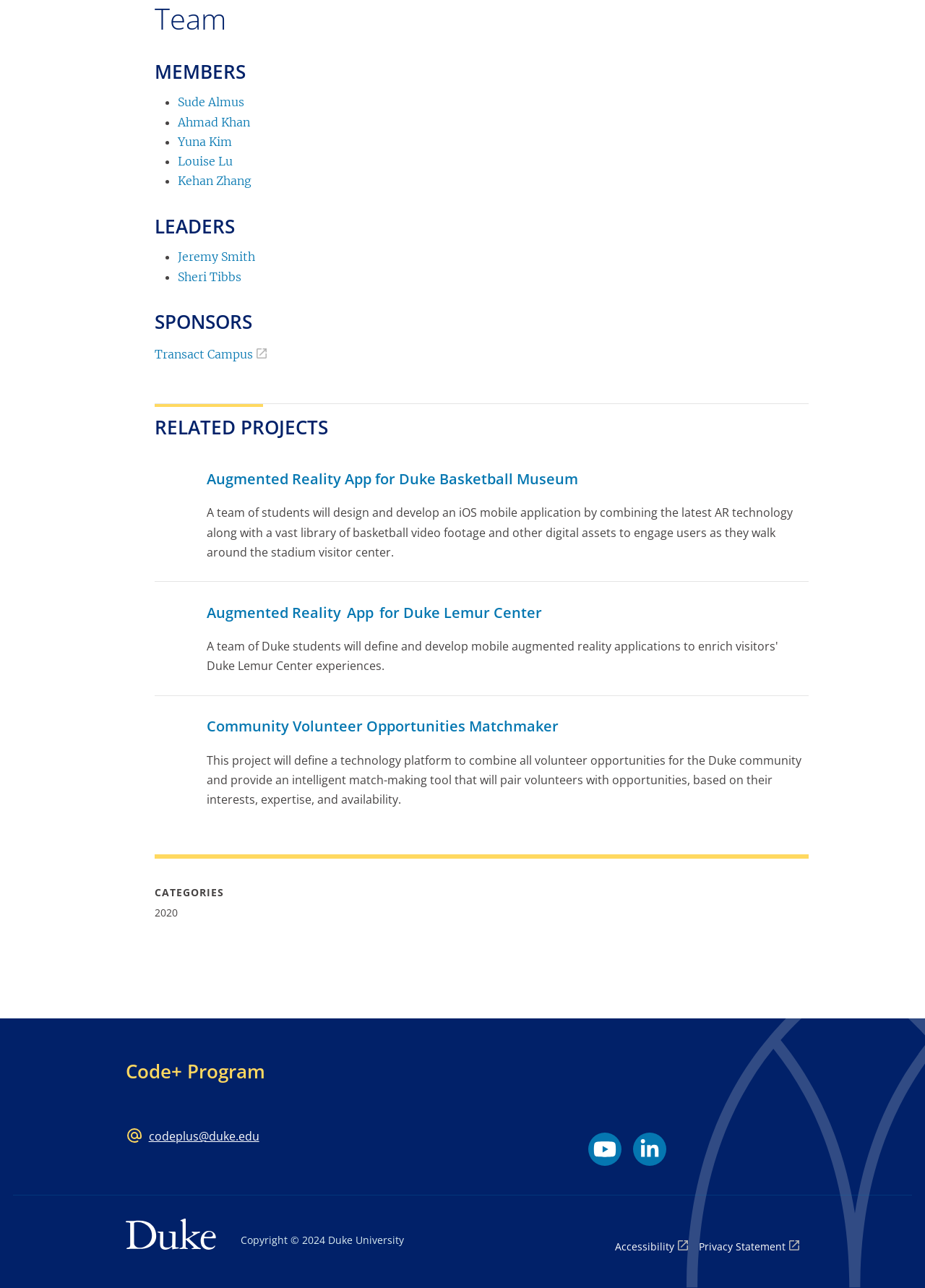Indicate the bounding box coordinates of the element that needs to be clicked to satisfy the following instruction: "Check out Code+ Program". The coordinates should be four float numbers between 0 and 1, i.e., [left, top, right, bottom].

[0.136, 0.821, 0.286, 0.842]